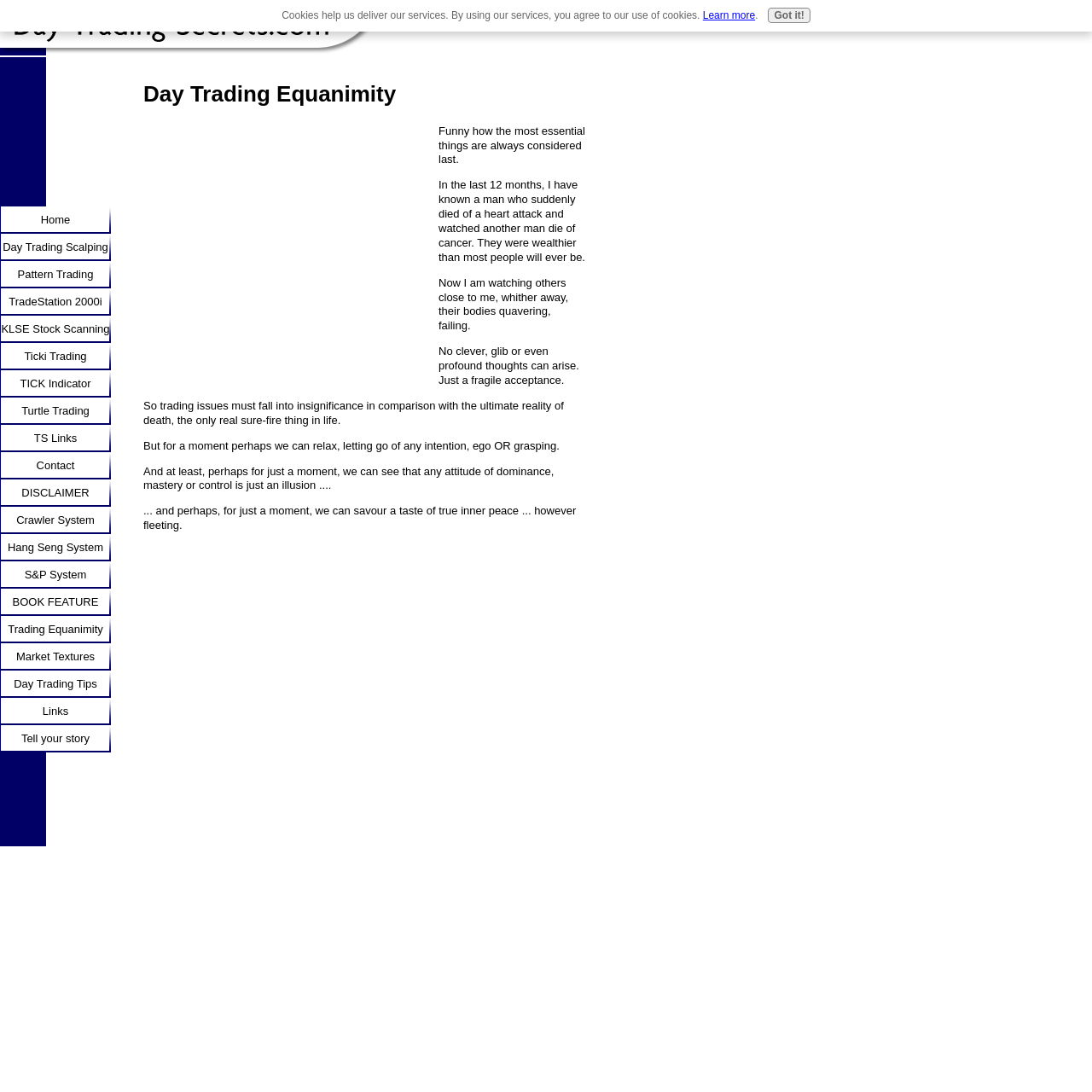Respond to the question with just a single word or phrase: 
What is the purpose of the webpage?

To promote equanimity in day trading